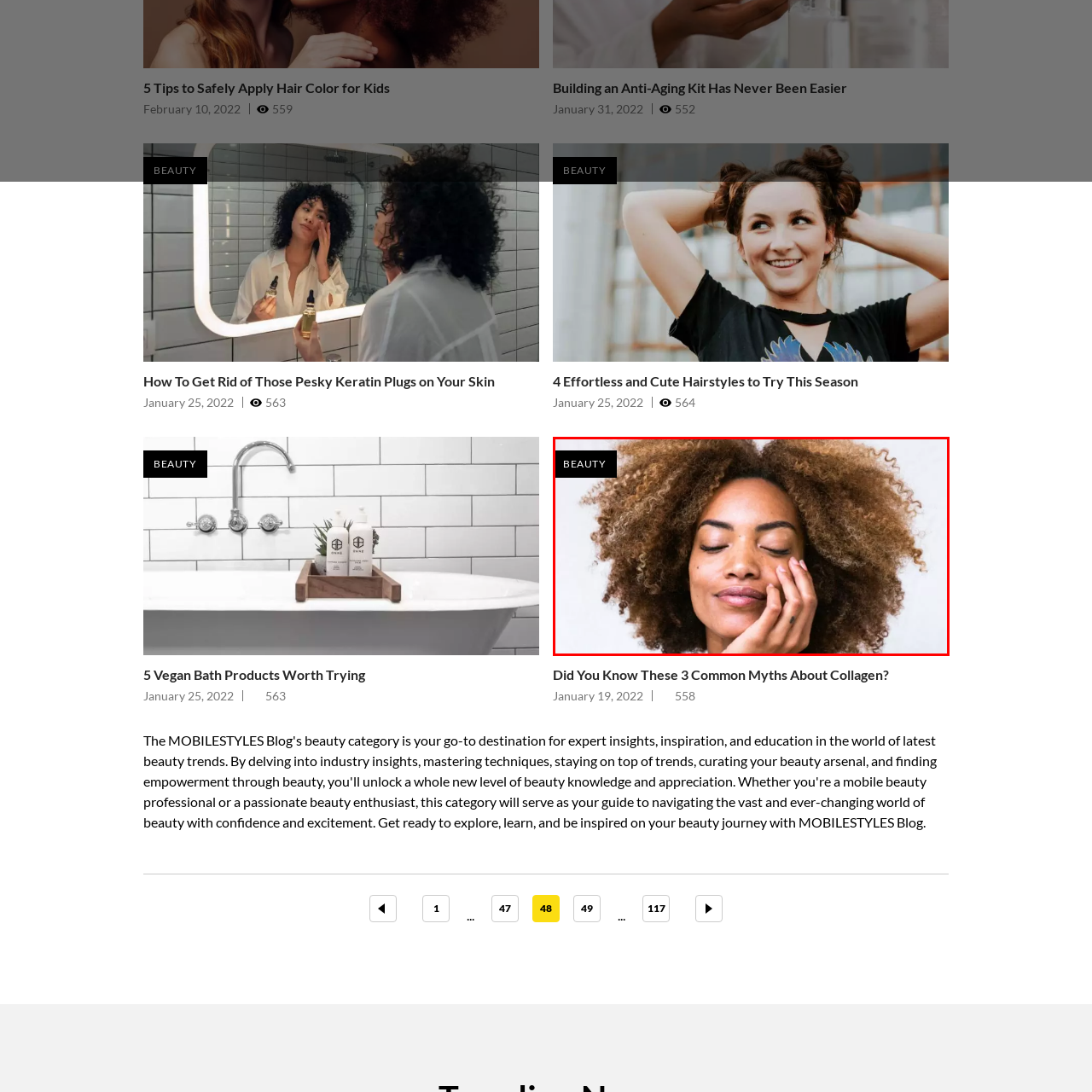Draft a detailed caption for the image located inside the red outline.

This image features a woman with beautifully defined, voluminous curly hair, enhancing her natural beauty. She has a serene expression, gently touching her face with one hand, which suggests a moment of self-care or relaxation. The soft, neutral background complements her vibrant hairstyle, and the "BEAUTY" label in the top left corner underscores the focus on beauty and skincare. This visual encapsulates themes of self-confidence and the importance of embracing one's natural features. The image is part of a set discussing topics related to beauty, likely encouraging readers to explore new beauty products or routines.